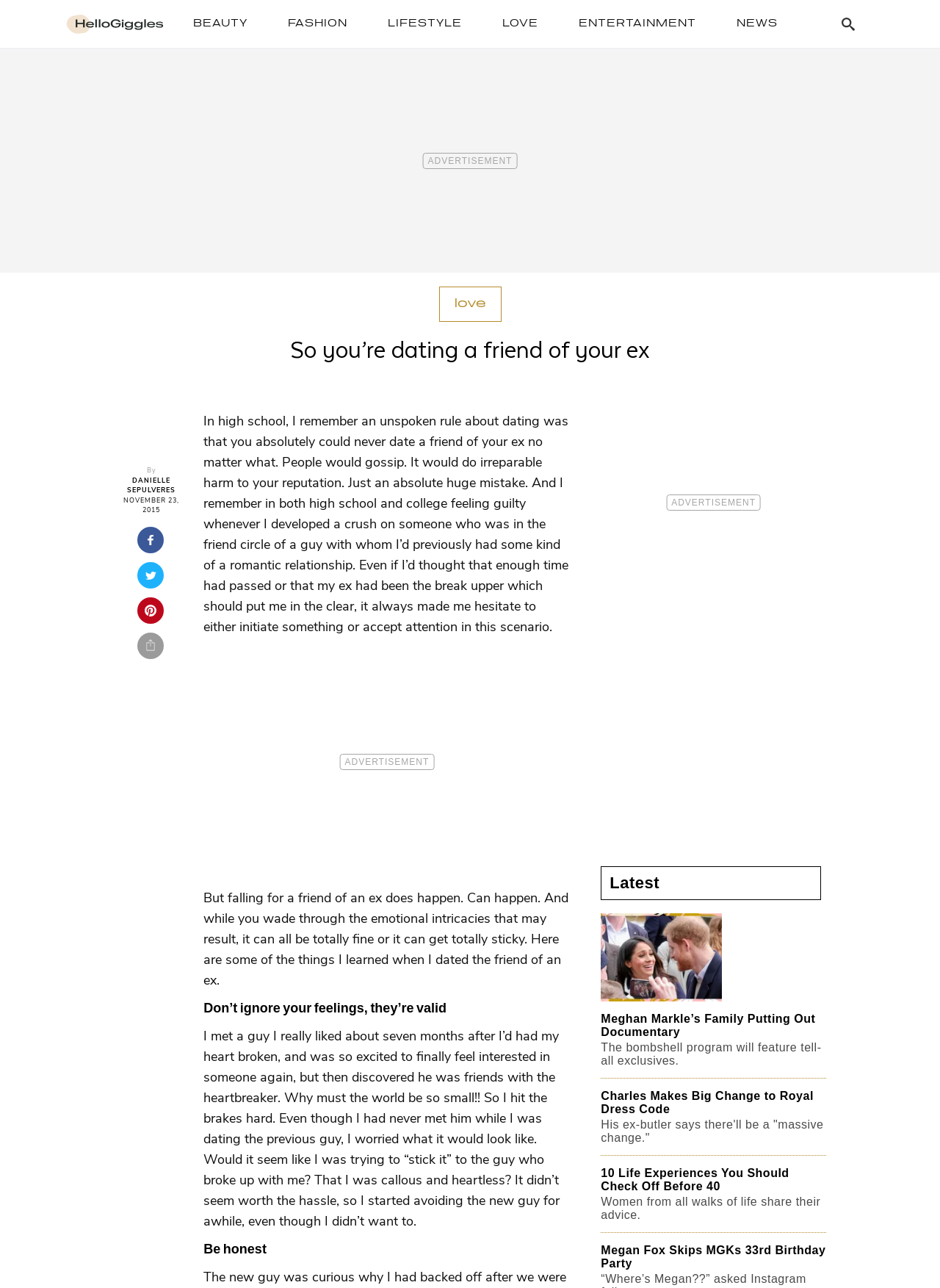Please mark the clickable region by giving the bounding box coordinates needed to complete this instruction: "Read the article by Danielle Sepulveres".

[0.122, 0.369, 0.2, 0.385]